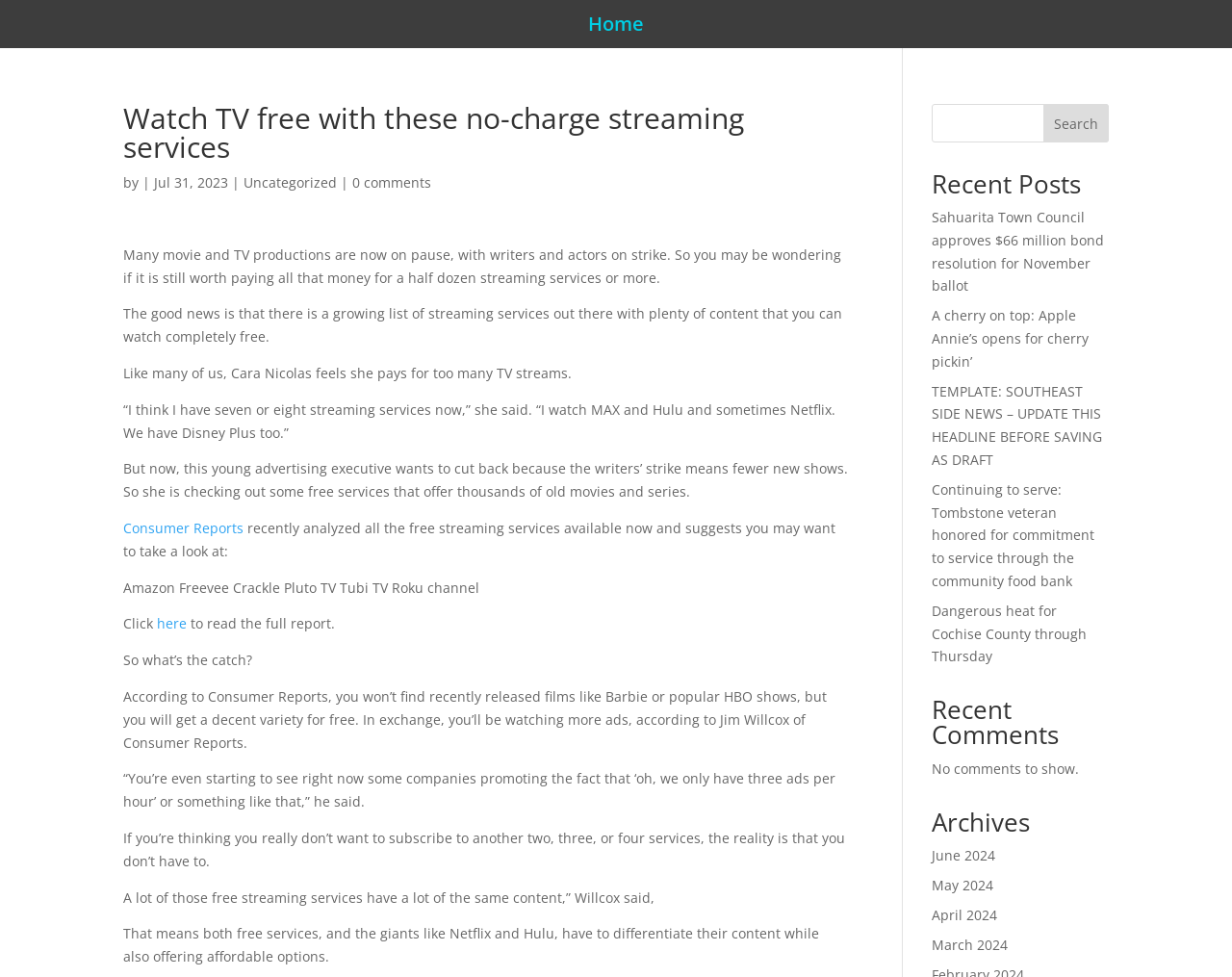Respond with a single word or phrase:
Who is Cara Nicolas?

A young advertising executive